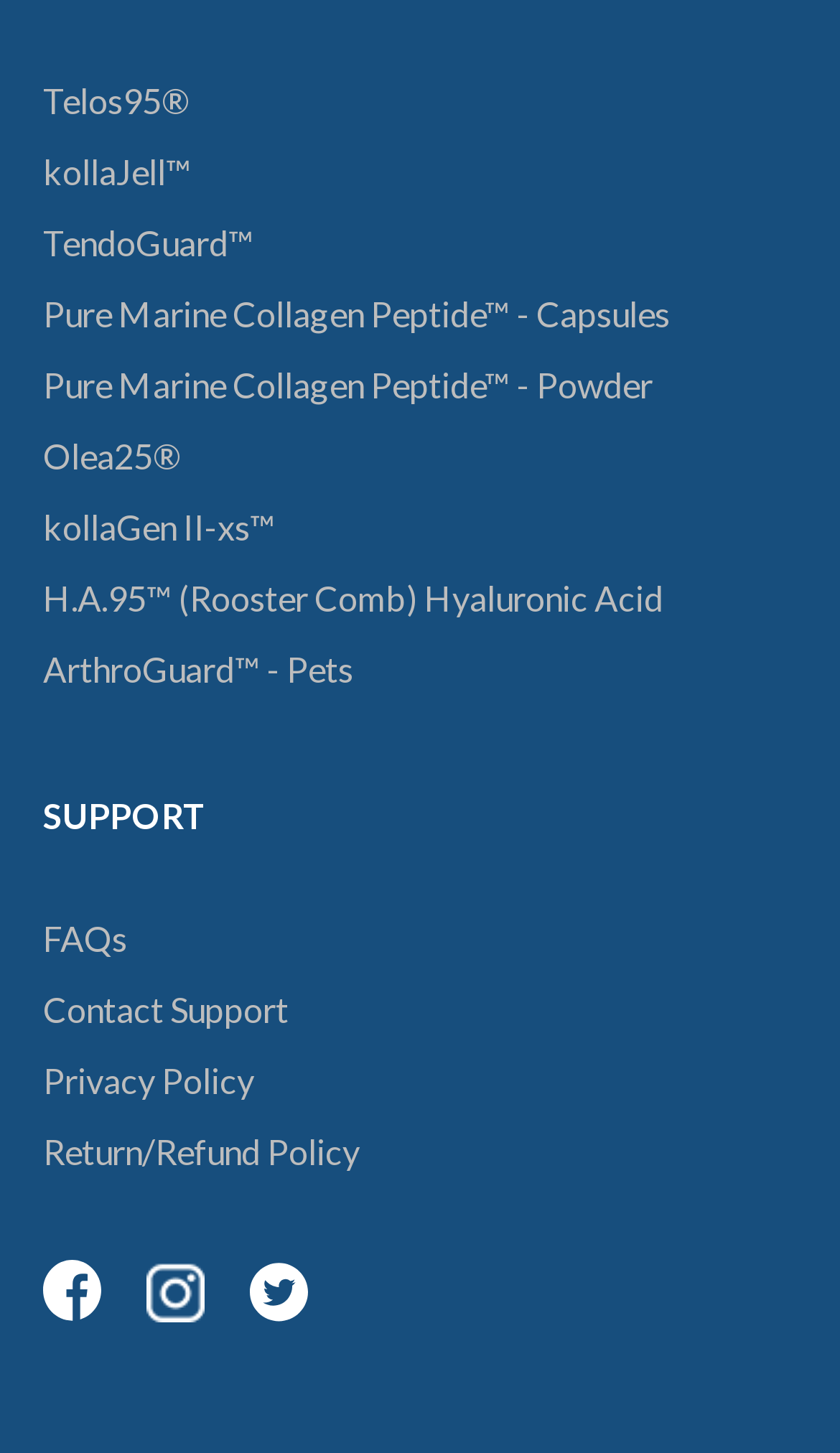What is the category of the 'SUPPORT' section?
Could you answer the question in a detailed manner, providing as much information as possible?

The category of the 'SUPPORT' section is Support, which is a static text element located at the middle of the webpage with a bounding box of [0.051, 0.547, 0.246, 0.576].